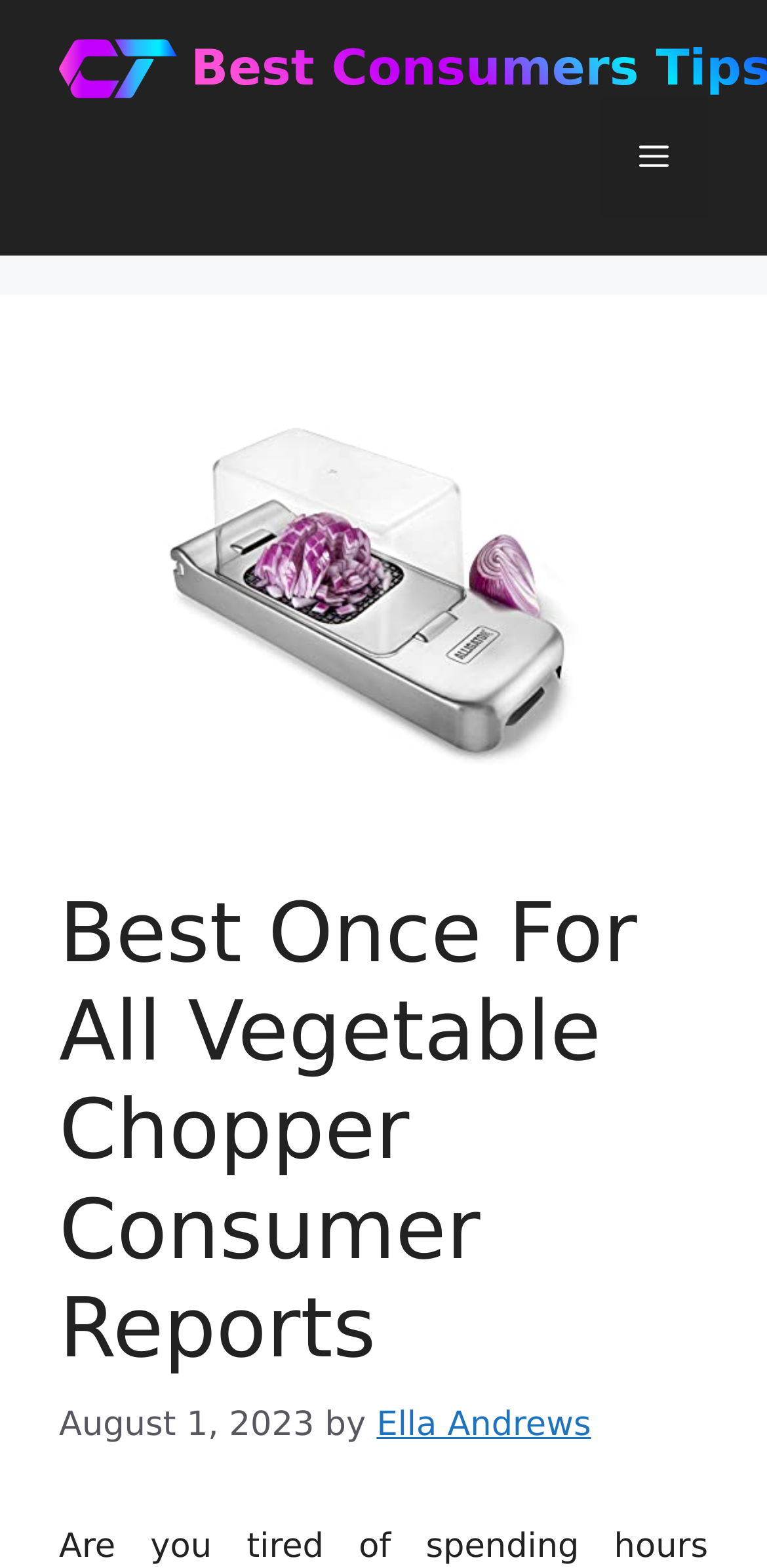Bounding box coordinates should be provided in the format (top-left x, top-left y, bottom-right x, bottom-right y) with all values between 0 and 1. Identify the bounding box for this UI element: Ella Andrews

[0.491, 0.896, 0.771, 0.922]